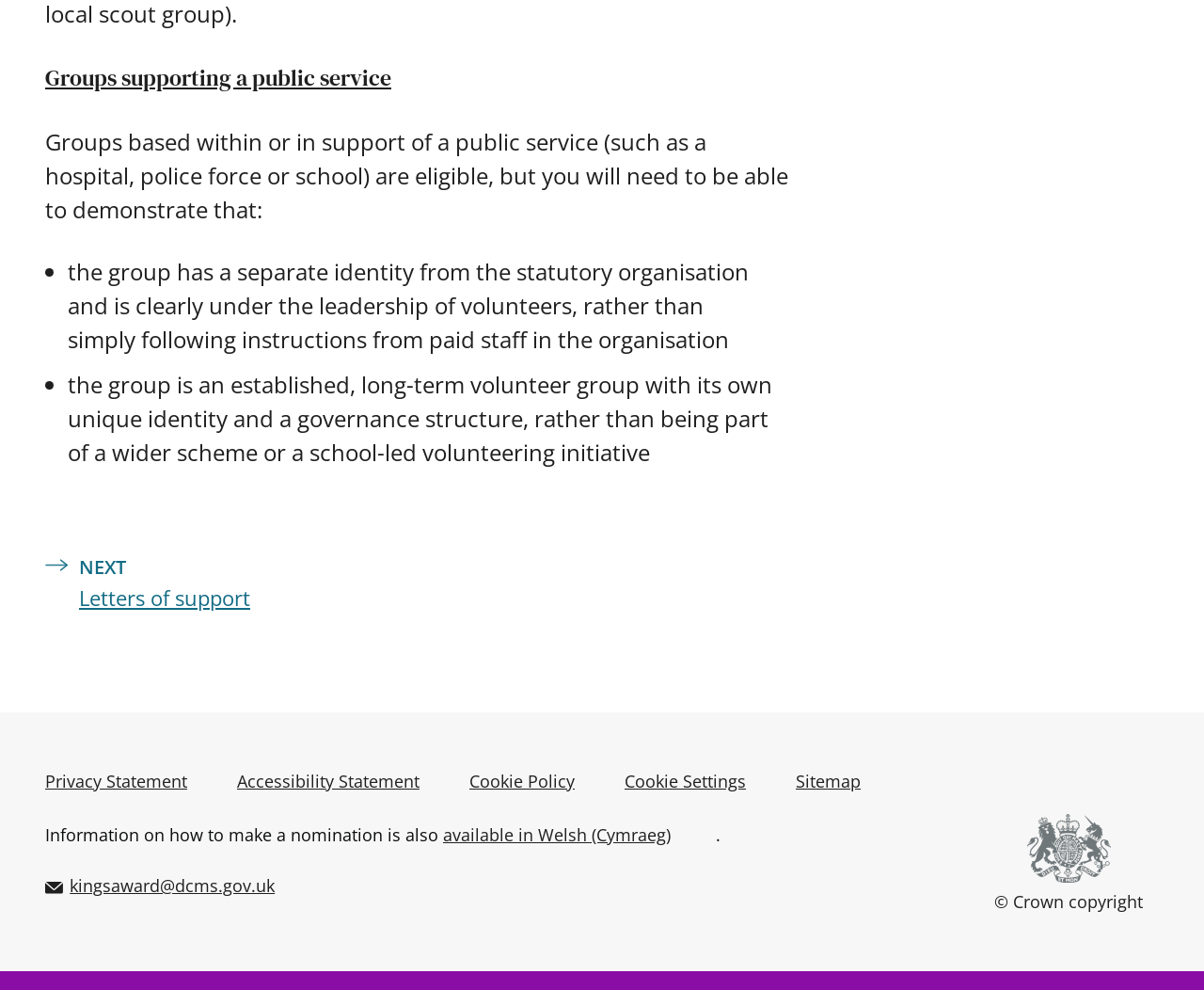What is the copyright symbol displayed on the webpage?
Analyze the image and deliver a detailed answer to the question.

The webpage displays a copyright symbol, which is the GOV.UK crown symbol, along with the text '© Crown copyright', indicating that the content is copyrighted by the Crown.